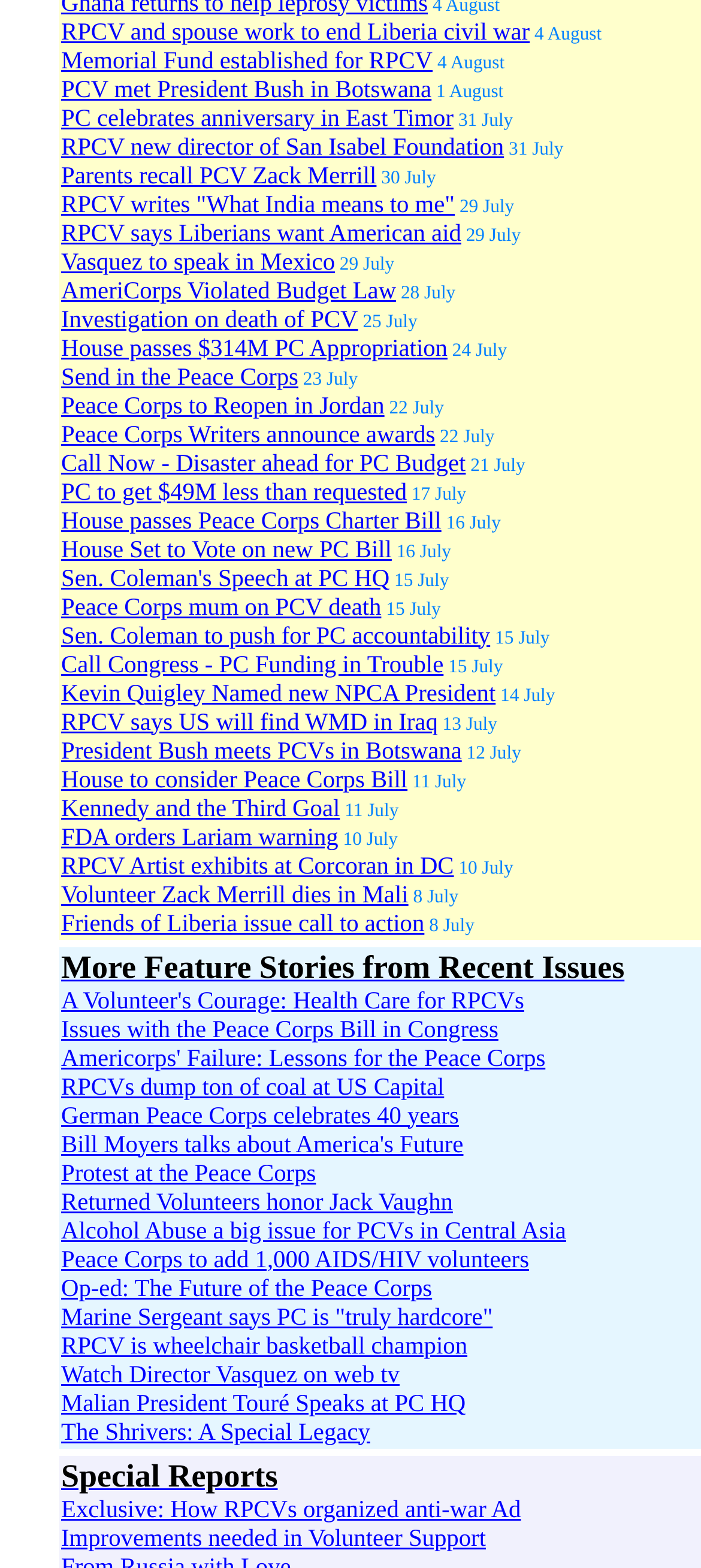Determine the bounding box coordinates of the section to be clicked to follow the instruction: "Read about RPCV new director of San Isabel Foundation". The coordinates should be given as four float numbers between 0 and 1, formatted as [left, top, right, bottom].

[0.087, 0.084, 0.719, 0.101]